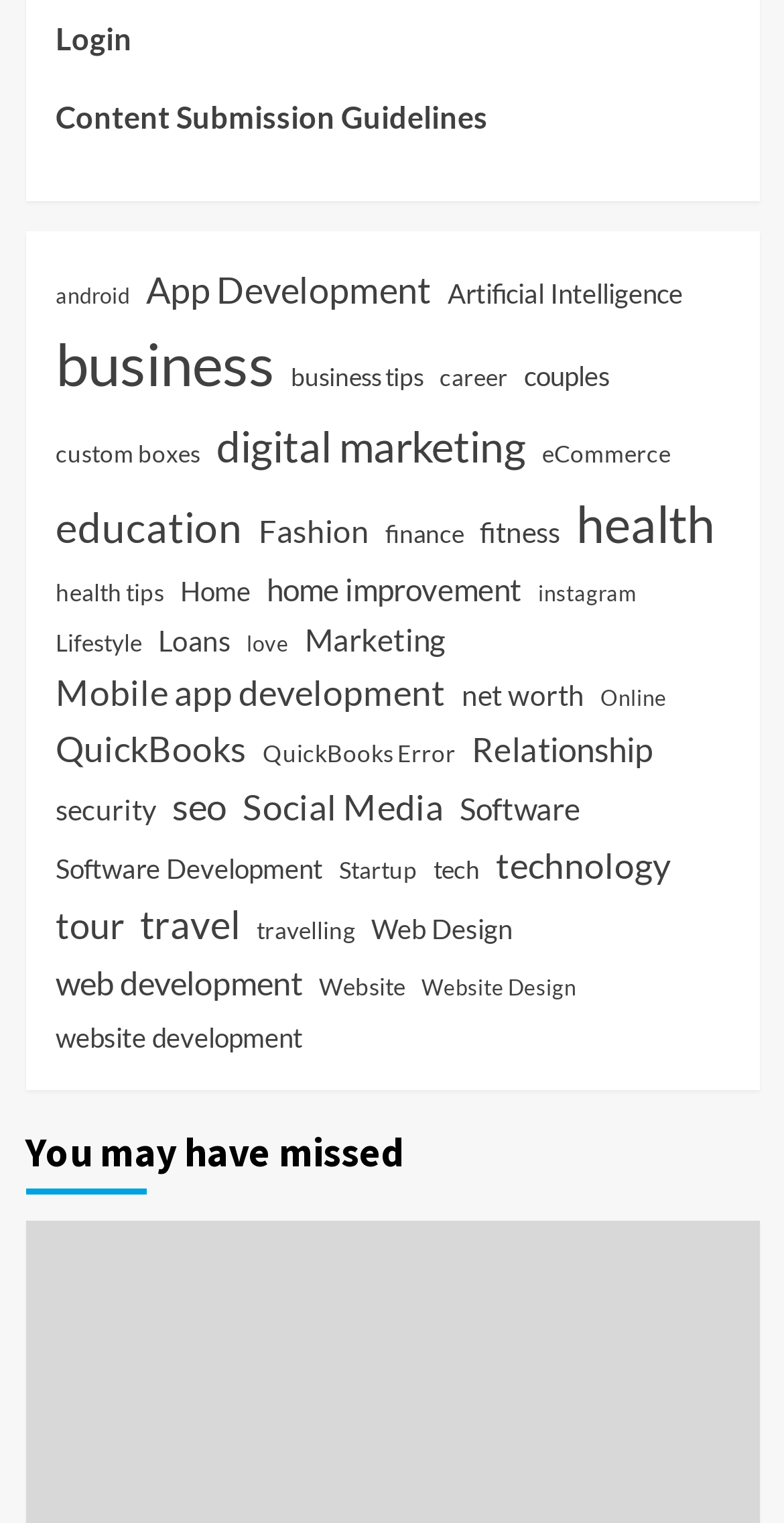Determine the bounding box coordinates of the section I need to click to execute the following instruction: "Click on Login". Provide the coordinates as four float numbers between 0 and 1, i.e., [left, top, right, bottom].

[0.071, 0.009, 0.929, 0.06]